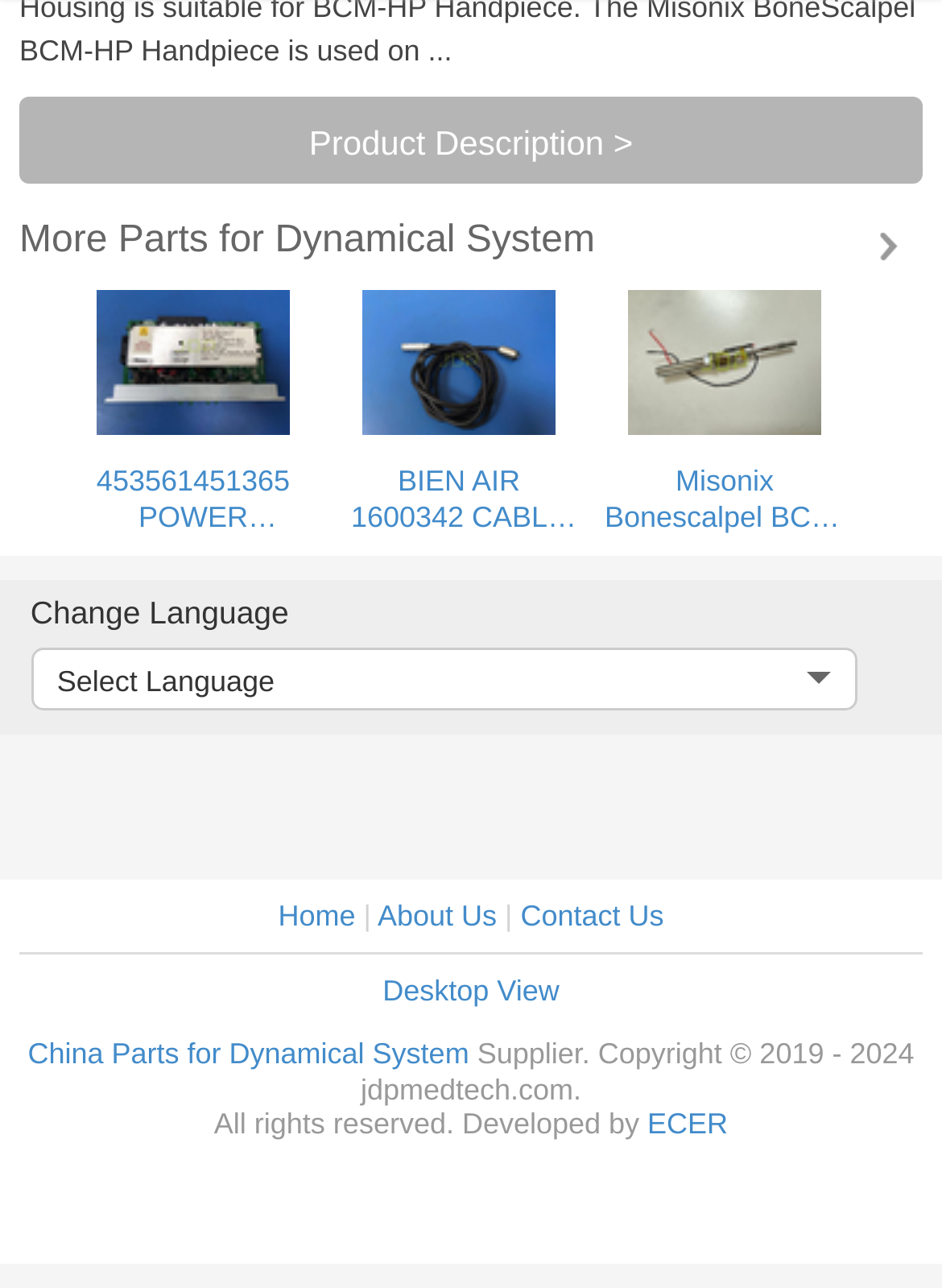Pinpoint the bounding box coordinates of the clickable area needed to execute the instruction: "View product description". The coordinates should be specified as four float numbers between 0 and 1, i.e., [left, top, right, bottom].

[0.021, 0.076, 0.979, 0.143]